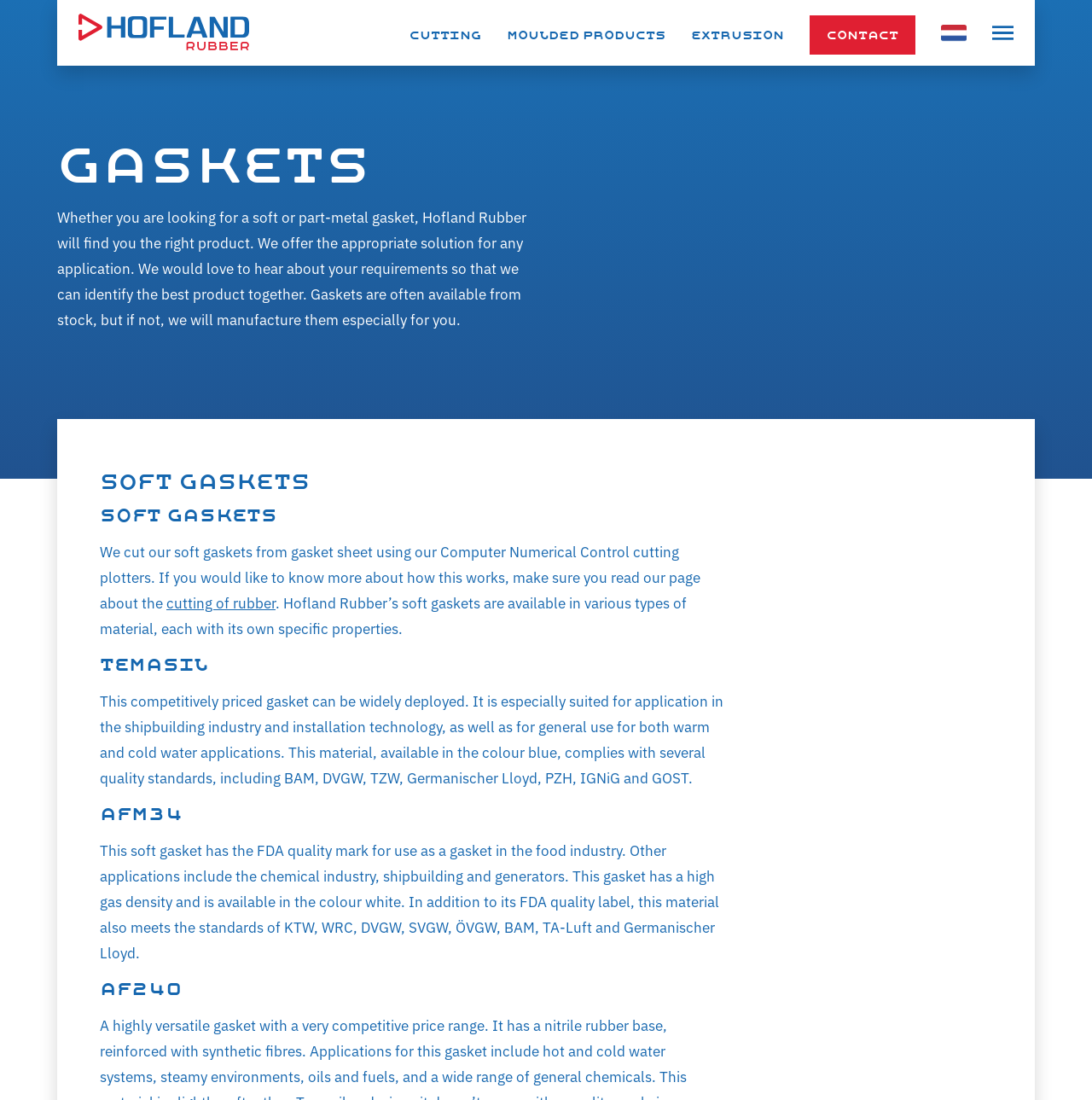What types of gaskets are available?
Kindly answer the question with as much detail as you can.

The webpage mentions that Hofland Rubber offers soft and part-metal gaskets, and provides more information about soft gaskets, including their materials and applications.